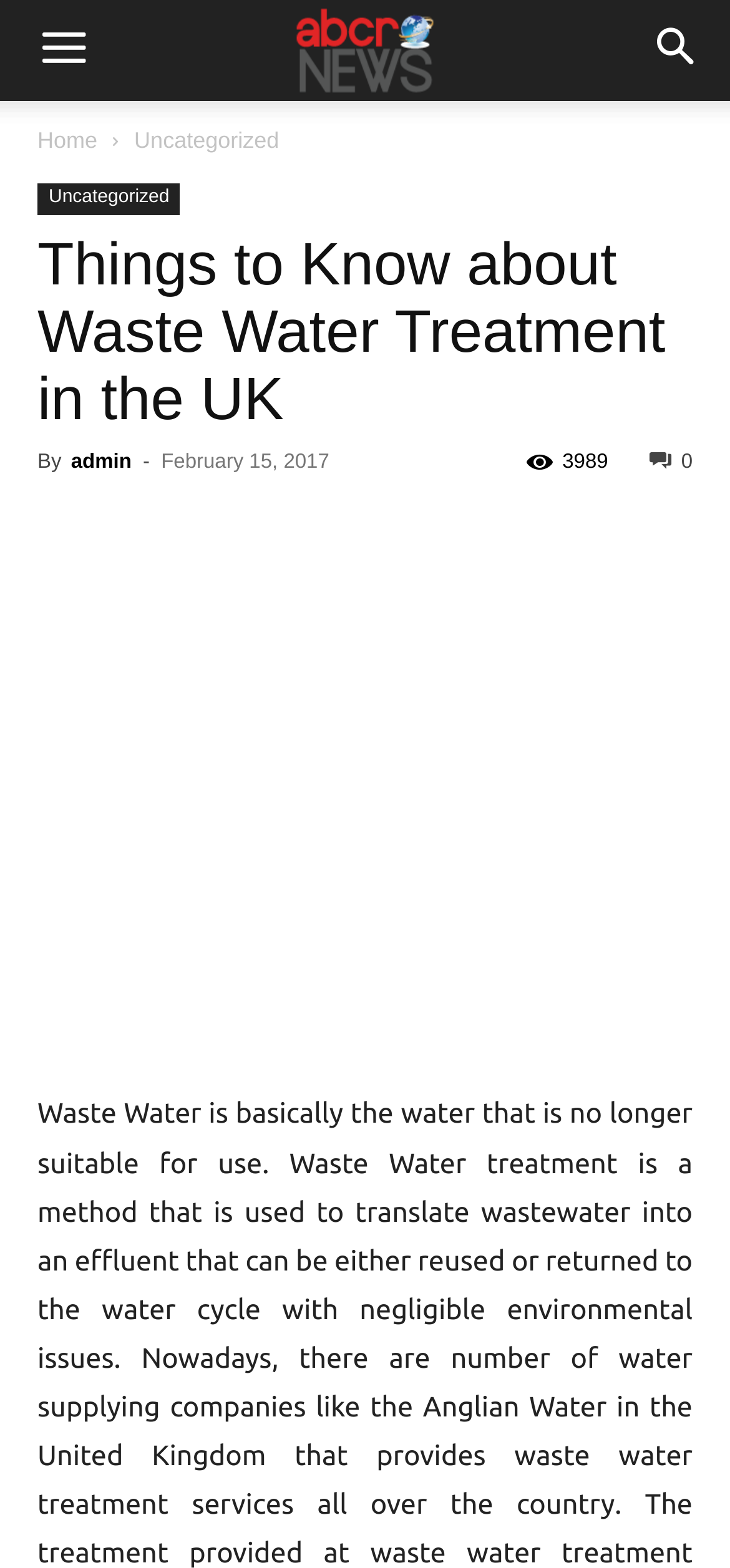Identify the bounding box coordinates for the element that needs to be clicked to fulfill this instruction: "View uncategorized posts". Provide the coordinates in the format of four float numbers between 0 and 1: [left, top, right, bottom].

[0.184, 0.081, 0.382, 0.098]